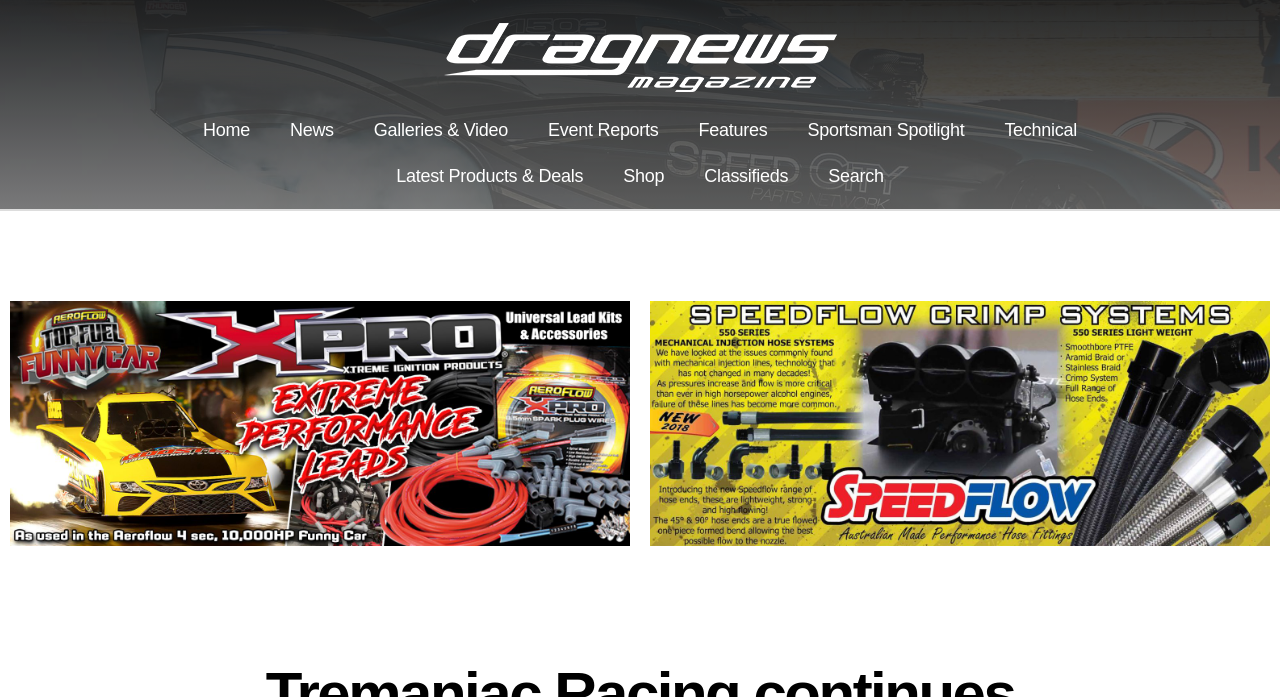Please locate the bounding box coordinates of the element that needs to be clicked to achieve the following instruction: "read news". The coordinates should be four float numbers between 0 and 1, i.e., [left, top, right, bottom].

[0.211, 0.154, 0.276, 0.22]